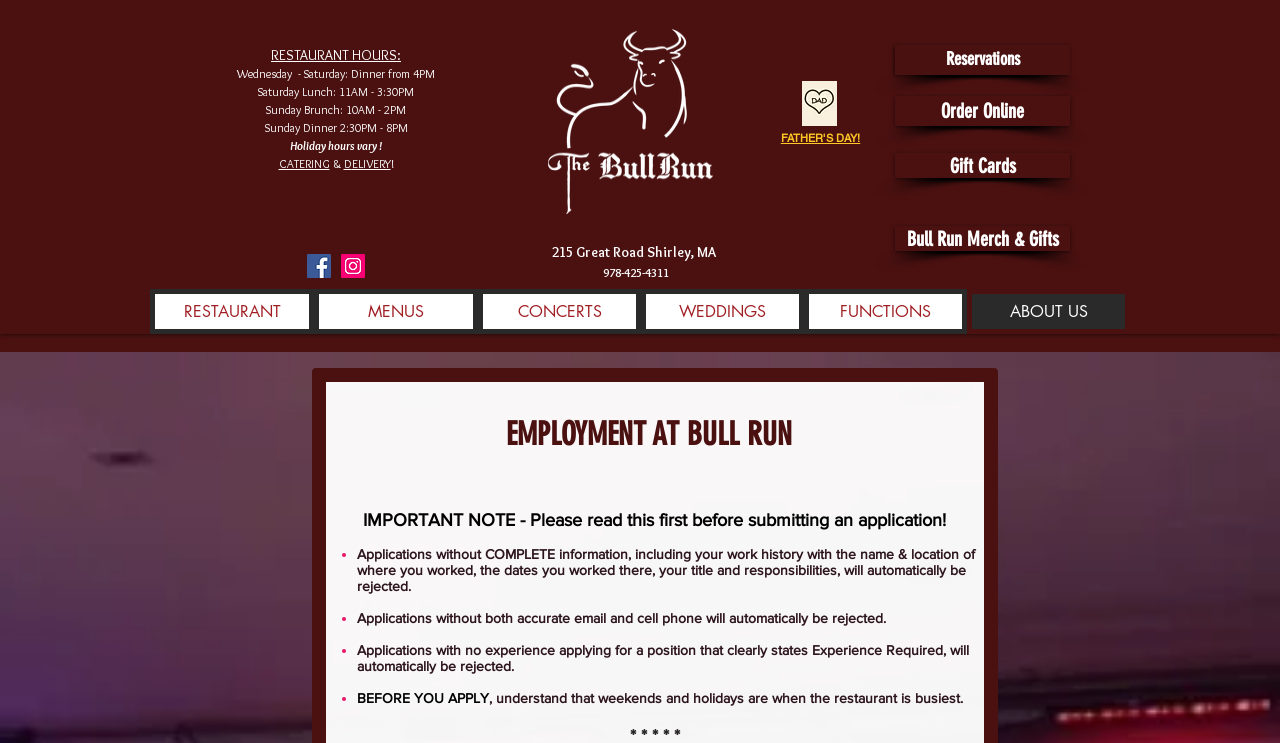Provide a one-word or one-phrase answer to the question:
What is the phone number of the restaurant?

978-425-4311